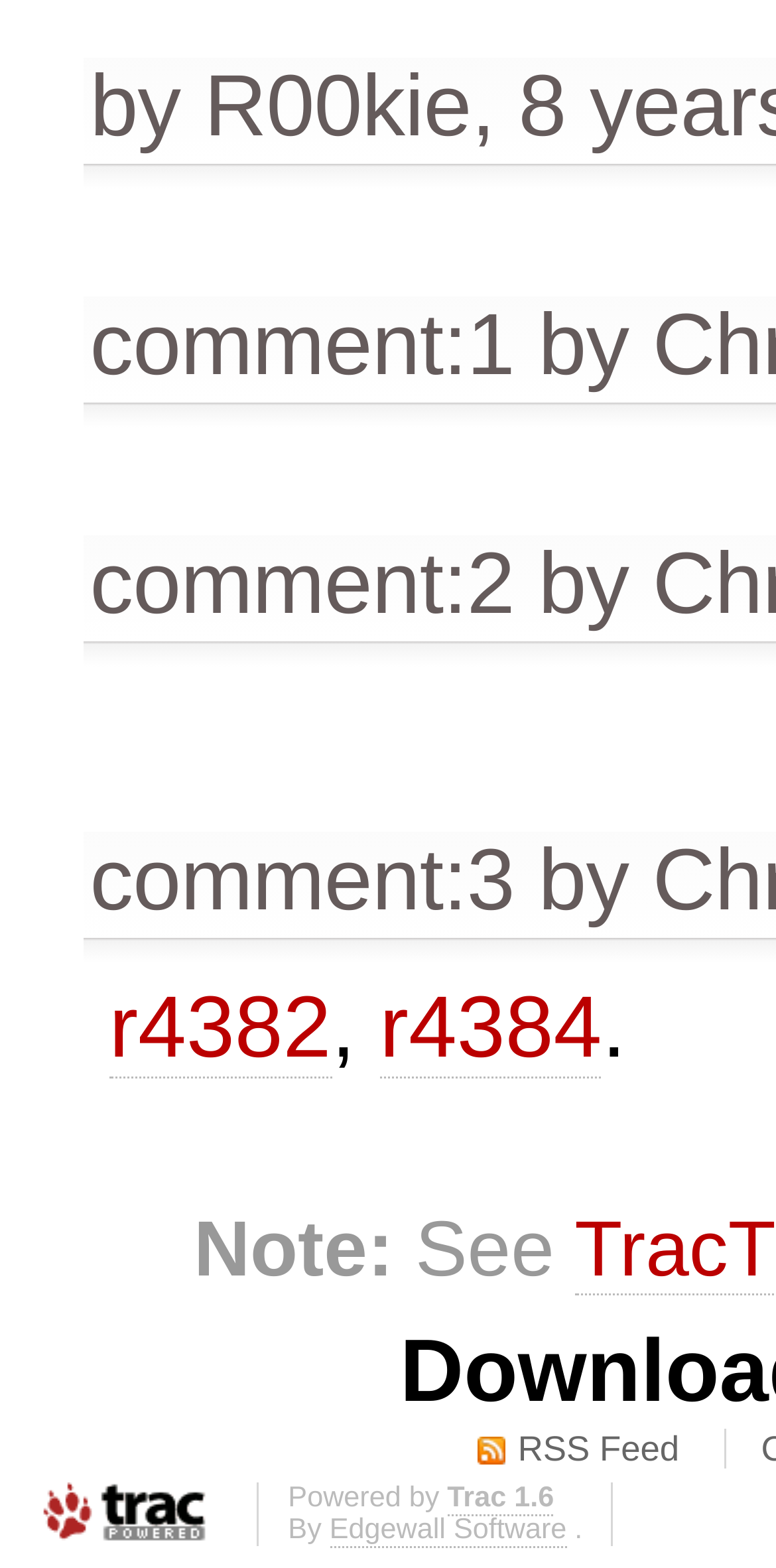Please identify the bounding box coordinates of the clickable element to fulfill the following instruction: "follow r4382". The coordinates should be four float numbers between 0 and 1, i.e., [left, top, right, bottom].

[0.141, 0.625, 0.427, 0.688]